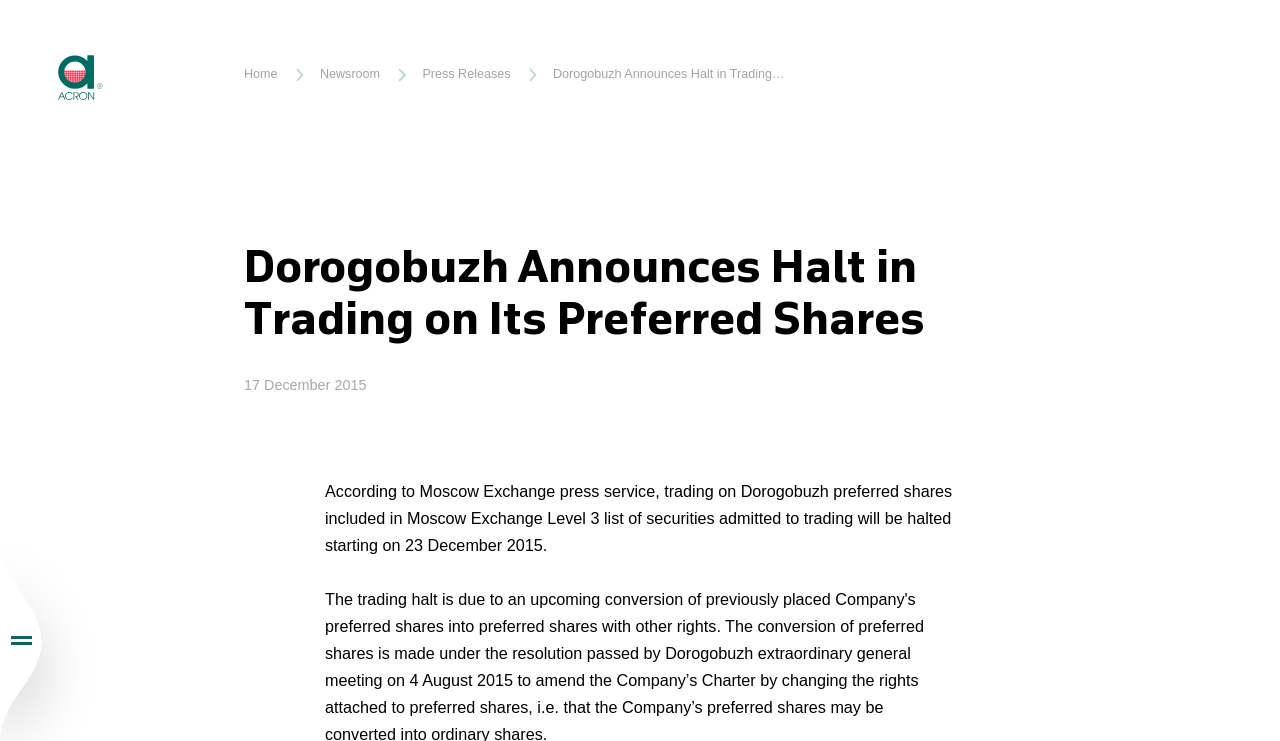Identify the bounding box for the UI element specified in this description: "About the Group". The coordinates must be four float numbers between 0 and 1, formatted as [left, top, right, bottom].

[0.17, 0.603, 0.521, 0.668]